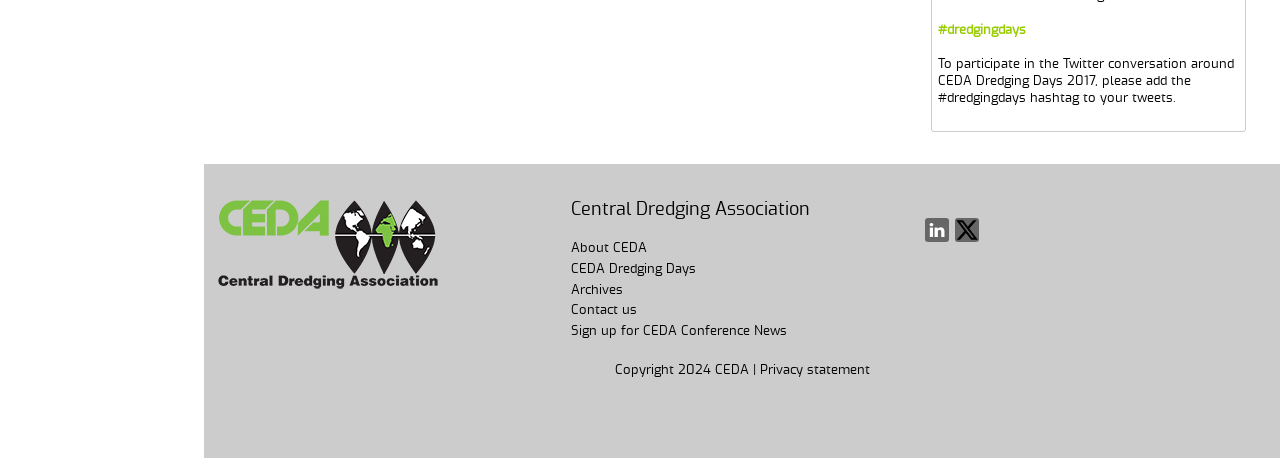Locate the bounding box coordinates of the clickable part needed for the task: "Follow CEDA on Twitter".

[0.746, 0.476, 0.765, 0.529]